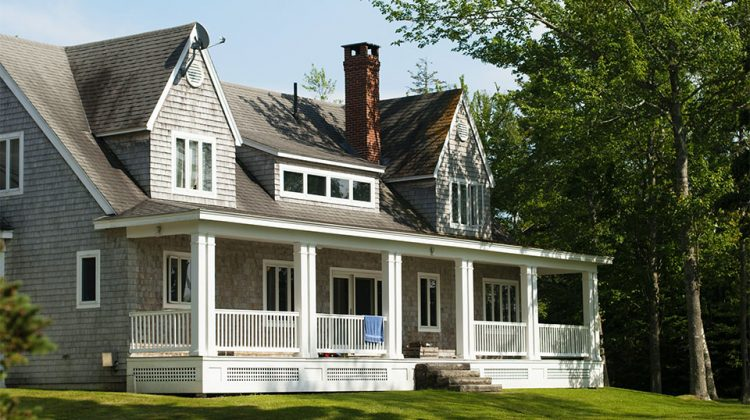Describe every detail you can see in the image.

The image captures a picturesque home set amidst a lush green landscape, highlighting a charming architectural style. The house features a well-defined porch supported by elegant white columns, offering a welcoming entryway. Its exterior showcases a blend of natural stone and wooden shingles, contributing to a rustic yet modern appeal. Towering trees flank the property, enhancing the sense of tranquility and privacy. The image aligns with the topic of the article, which discusses the various considerations in finding the right home for individuals and families, such as location, aesthetics, and the overall environment surrounding a potential residence.